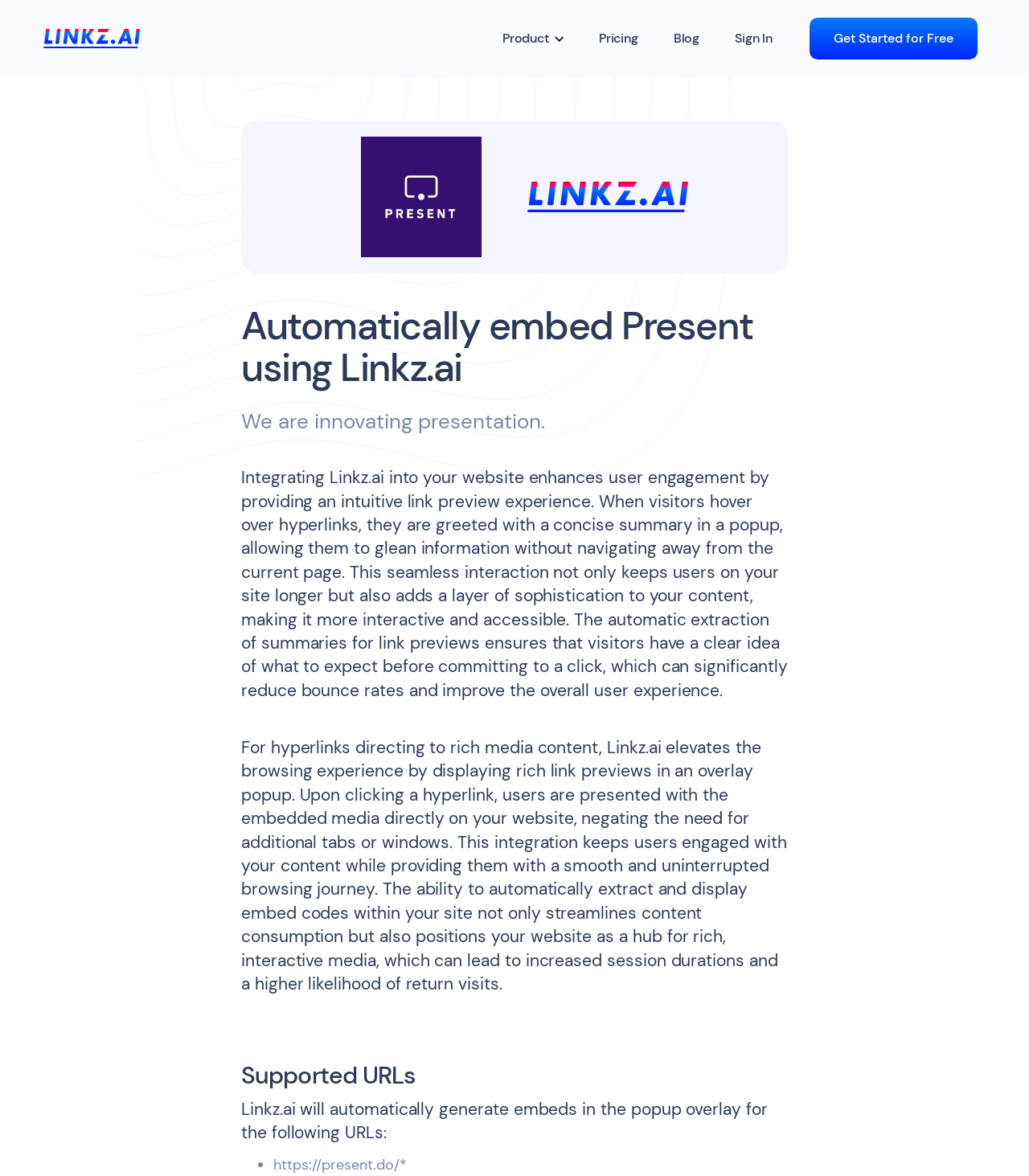Respond concisely with one word or phrase to the following query:
What is the purpose of integrating Linkz.ai into a website?

Enhance user engagement